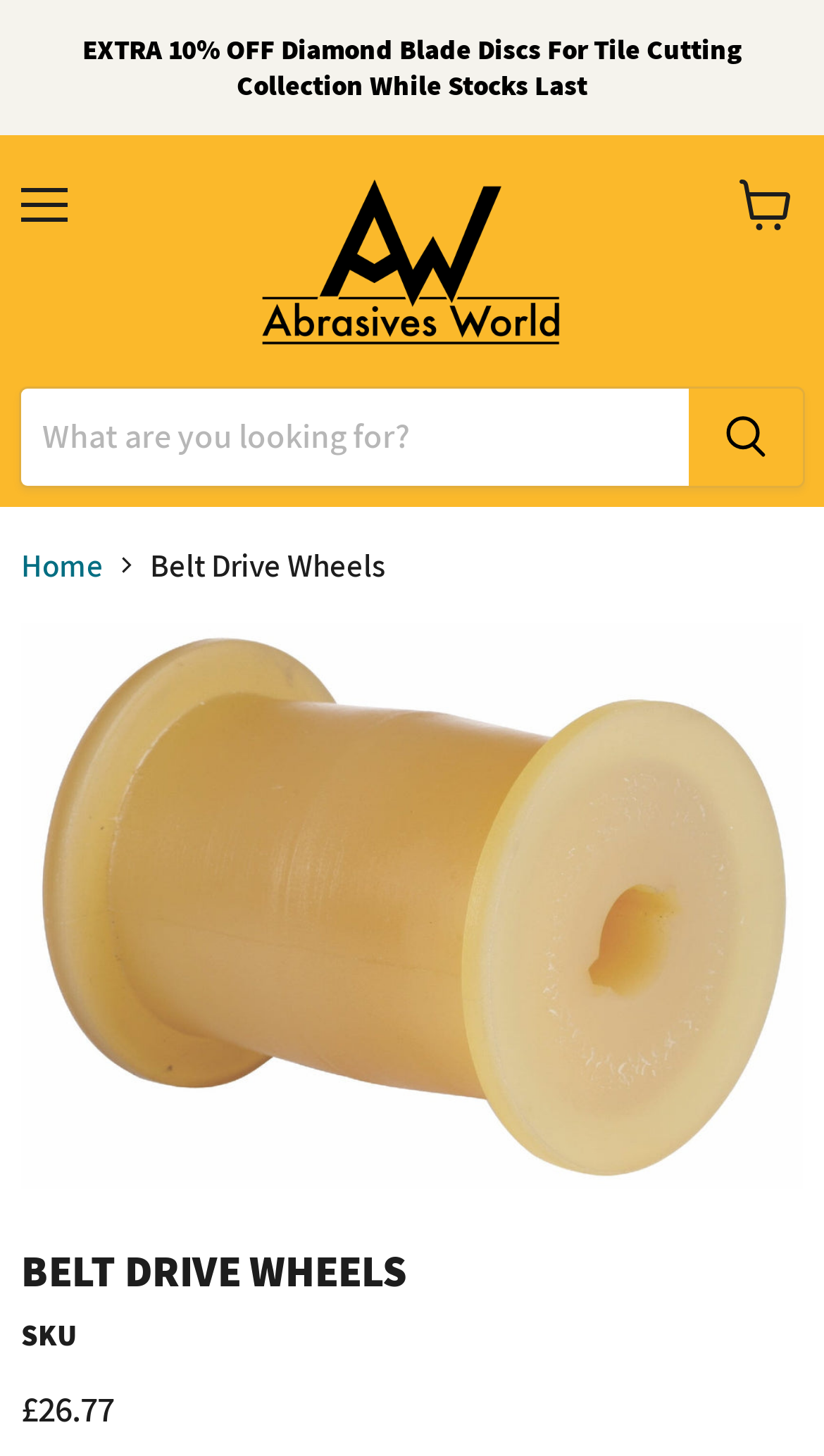Please identify the bounding box coordinates of the clickable region that I should interact with to perform the following instruction: "Select the first belt drive wheel option". The coordinates should be expressed as four float numbers between 0 and 1, i.e., [left, top, right, bottom].

[0.028, 0.833, 0.252, 0.926]